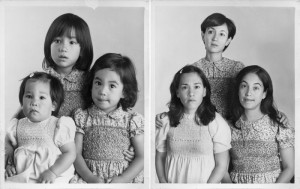Please examine the image and answer the question with a detailed explanation:
What do the similar patterned clothing suggest?

The caption notes that all individuals in the image are dressed in similar patterned clothing, which suggests a familial bond and shared memories, hinting at a re-staging of past moments captured through the lens of time.